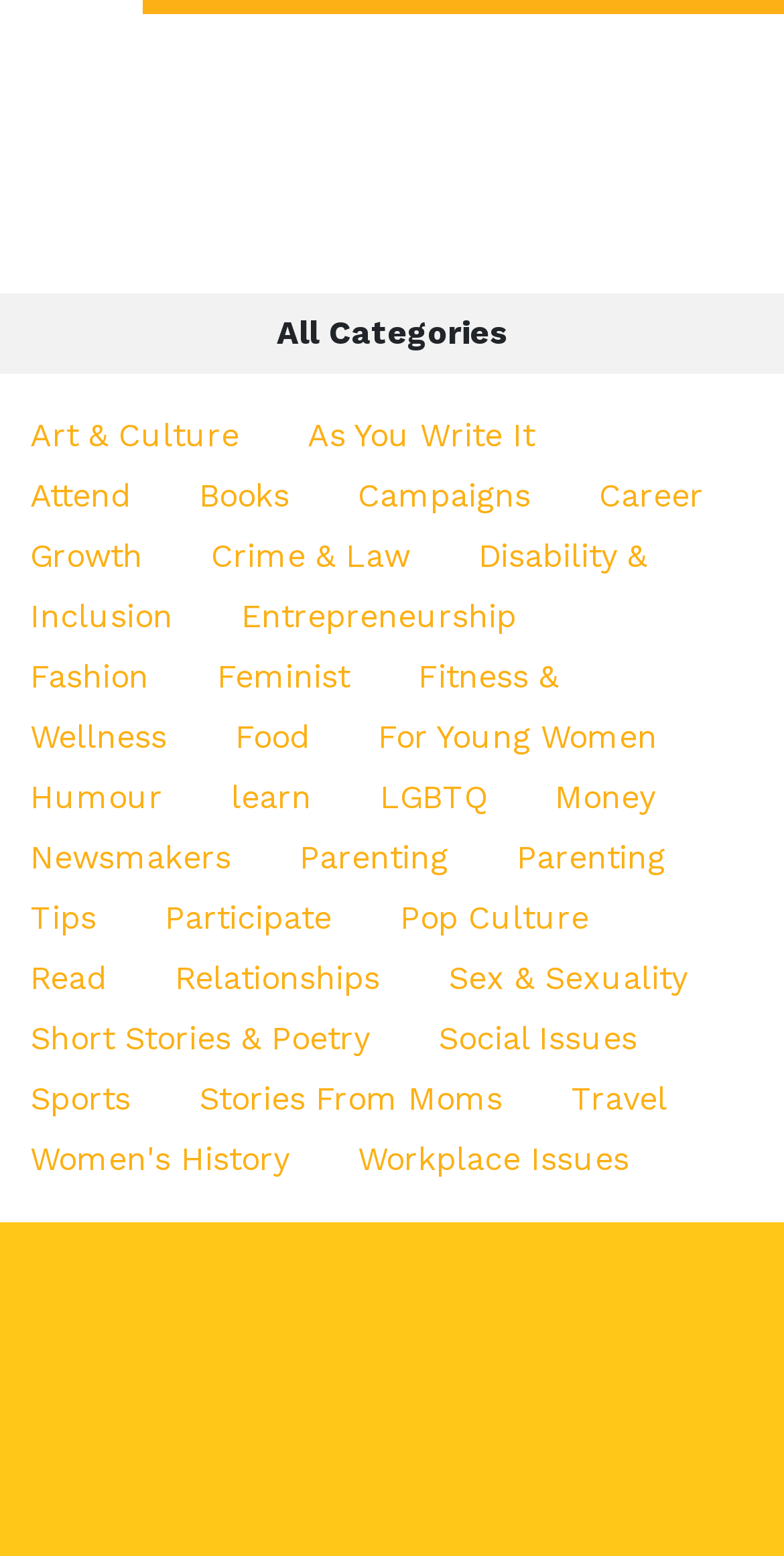What is the main category listed at the top?
Using the image as a reference, answer with just one word or a short phrase.

All Categories